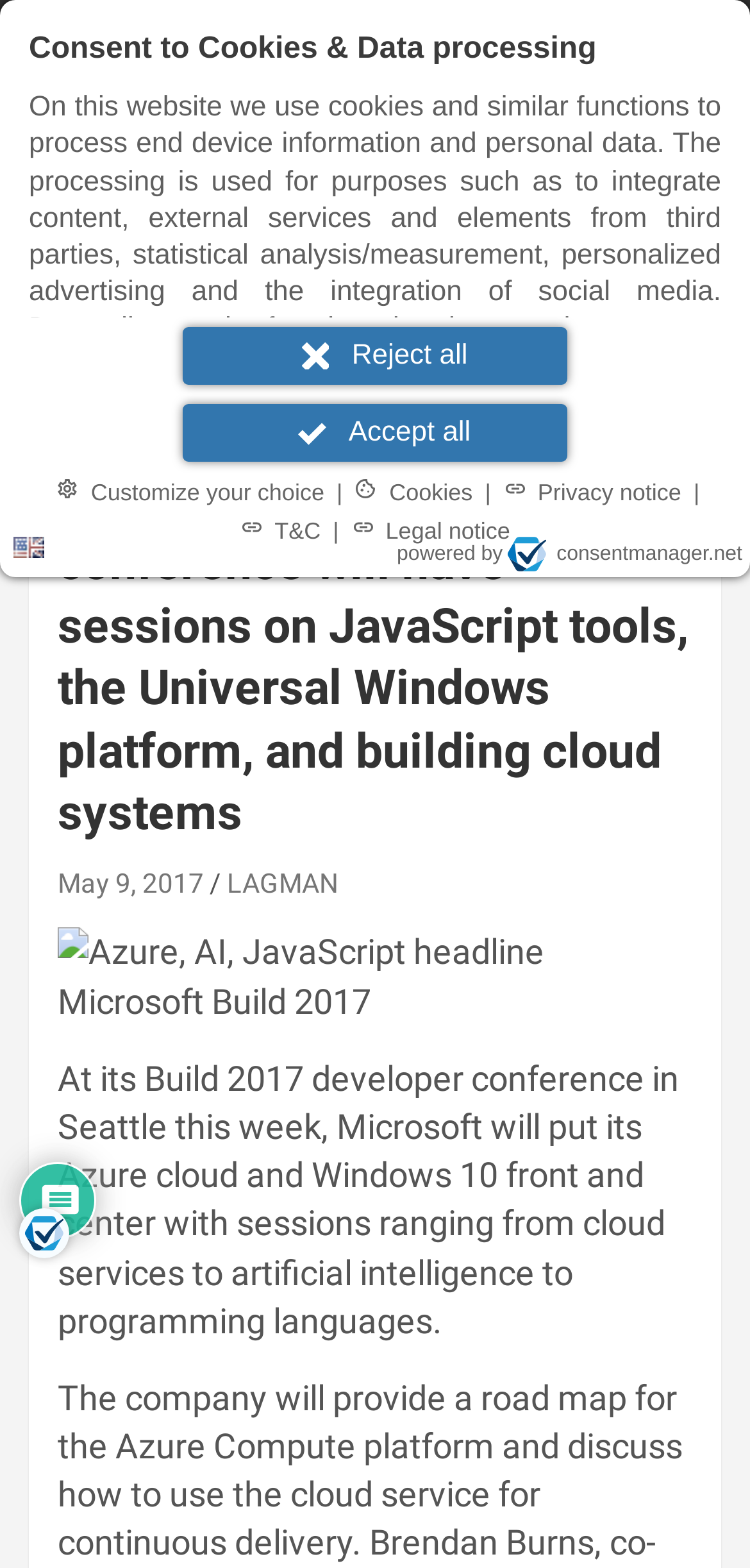Please locate the bounding box coordinates of the element's region that needs to be clicked to follow the instruction: "Read the article published on May 9, 2017". The bounding box coordinates should be provided as four float numbers between 0 and 1, i.e., [left, top, right, bottom].

[0.077, 0.553, 0.272, 0.573]